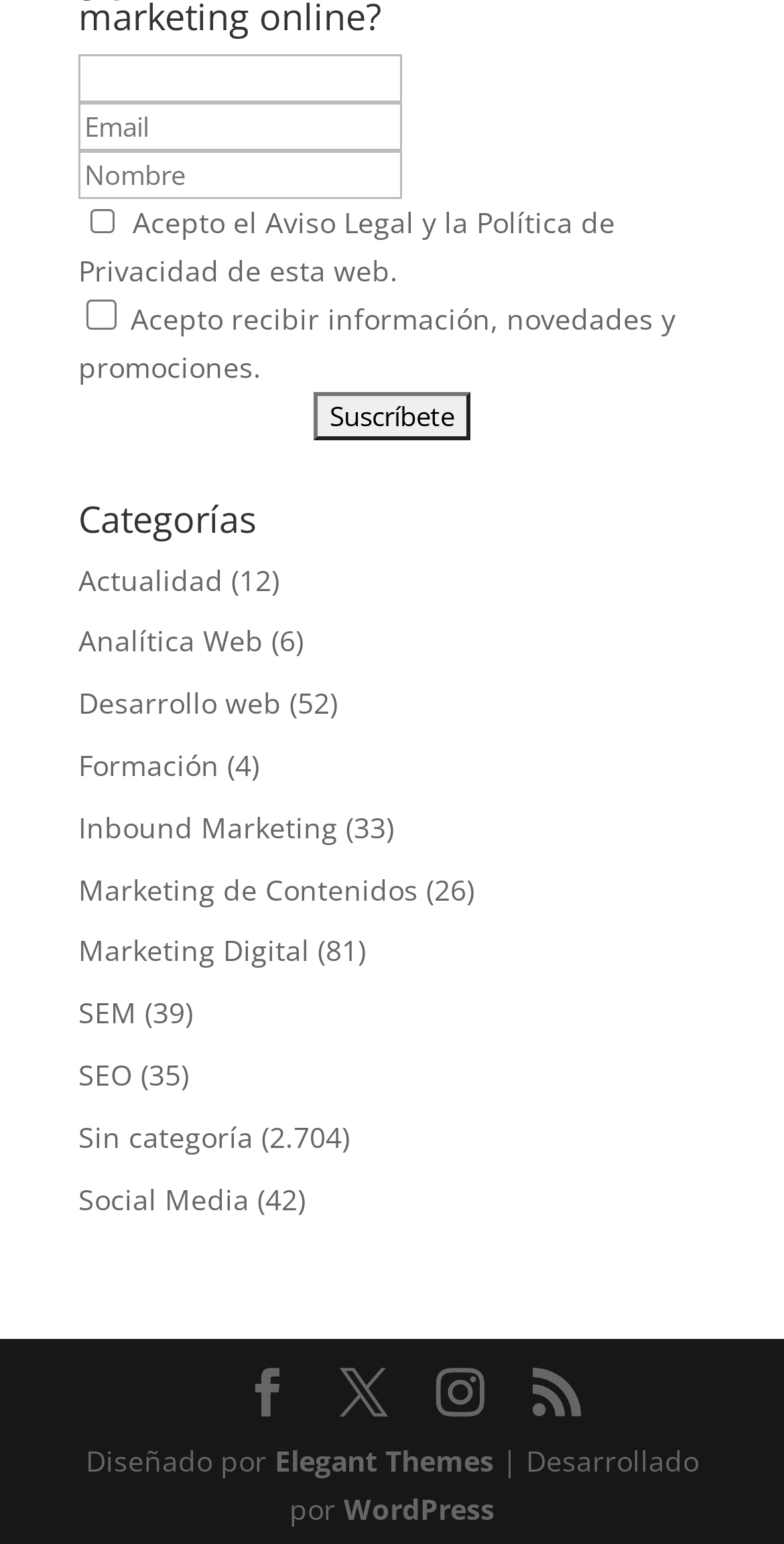Using the elements shown in the image, answer the question comprehensively: What is the name of the theme designer mentioned at the bottom of the webpage?

At the bottom of the webpage, there is a credit that says 'Diseñado por Elegant Themes'. This indicates that the theme designer is Elegant Themes.